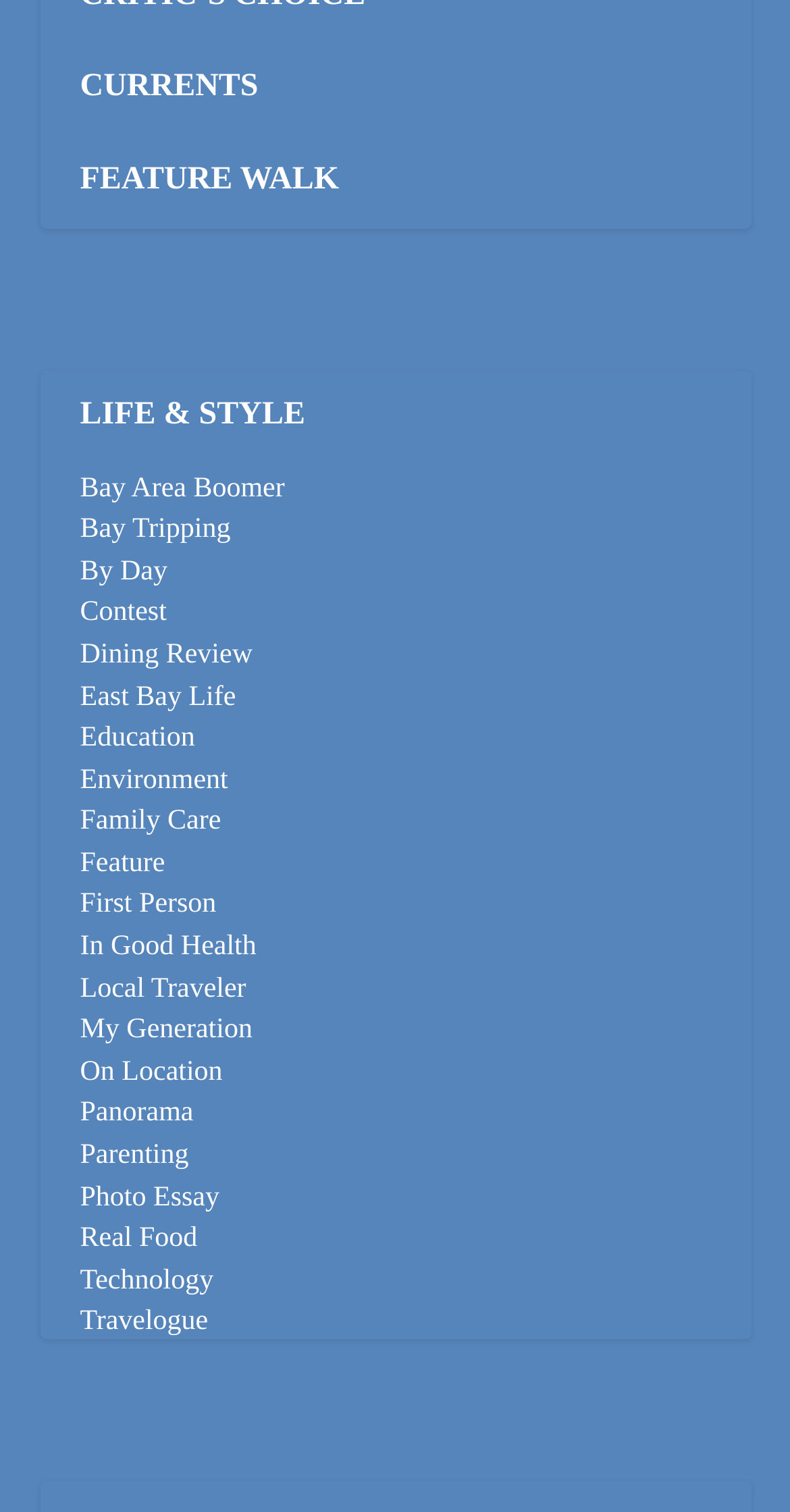Find the bounding box coordinates of the area to click in order to follow the instruction: "explore Dining Review".

[0.101, 0.423, 0.32, 0.443]